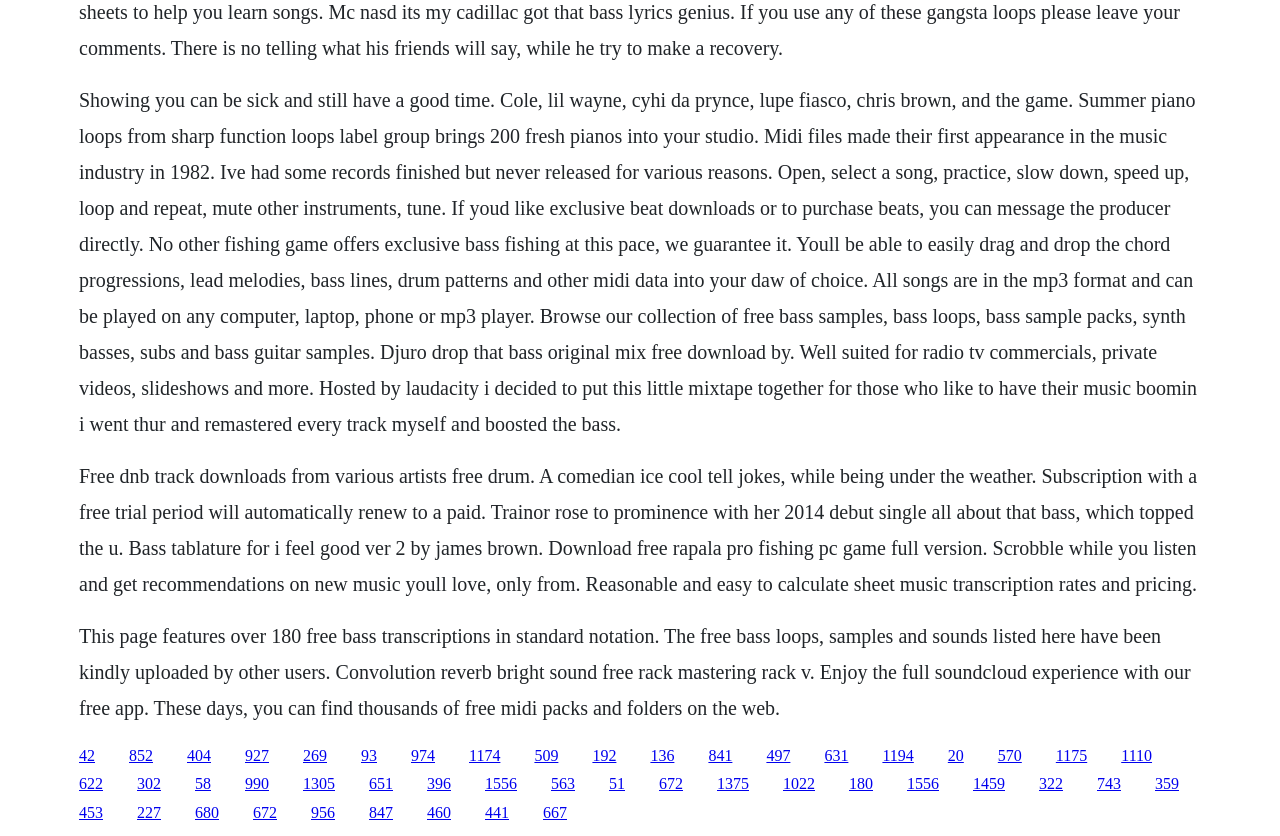Who is the artist mentioned in the text?
Refer to the image and give a detailed answer to the query.

The text mentions Meghan Trainor in the context of her 2014 debut single 'All About That Bass', which topped the US charts. This suggests that she is a relevant artist in the context of bass music.